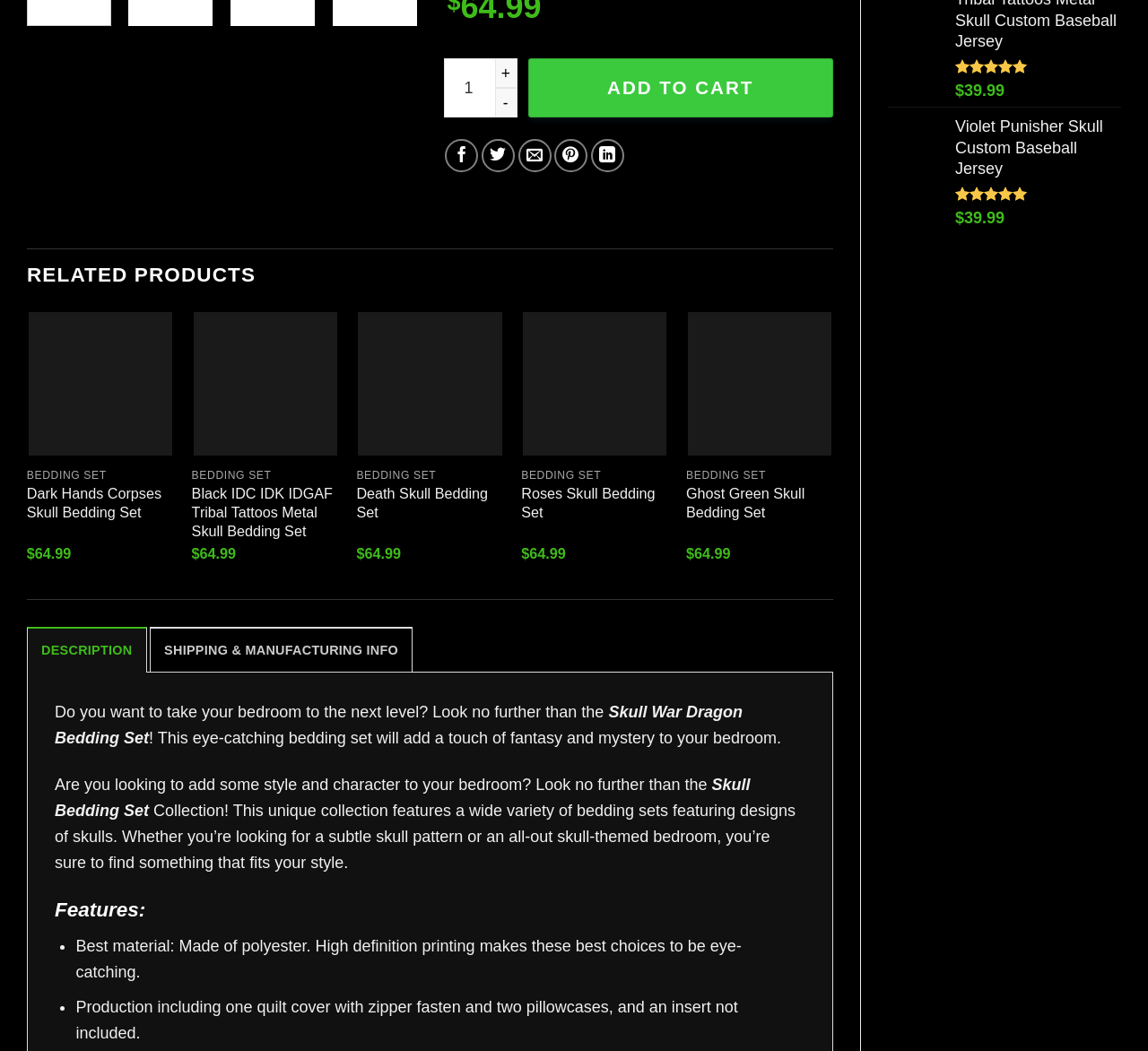Show the bounding box coordinates for the HTML element described as: "Facebook".

None